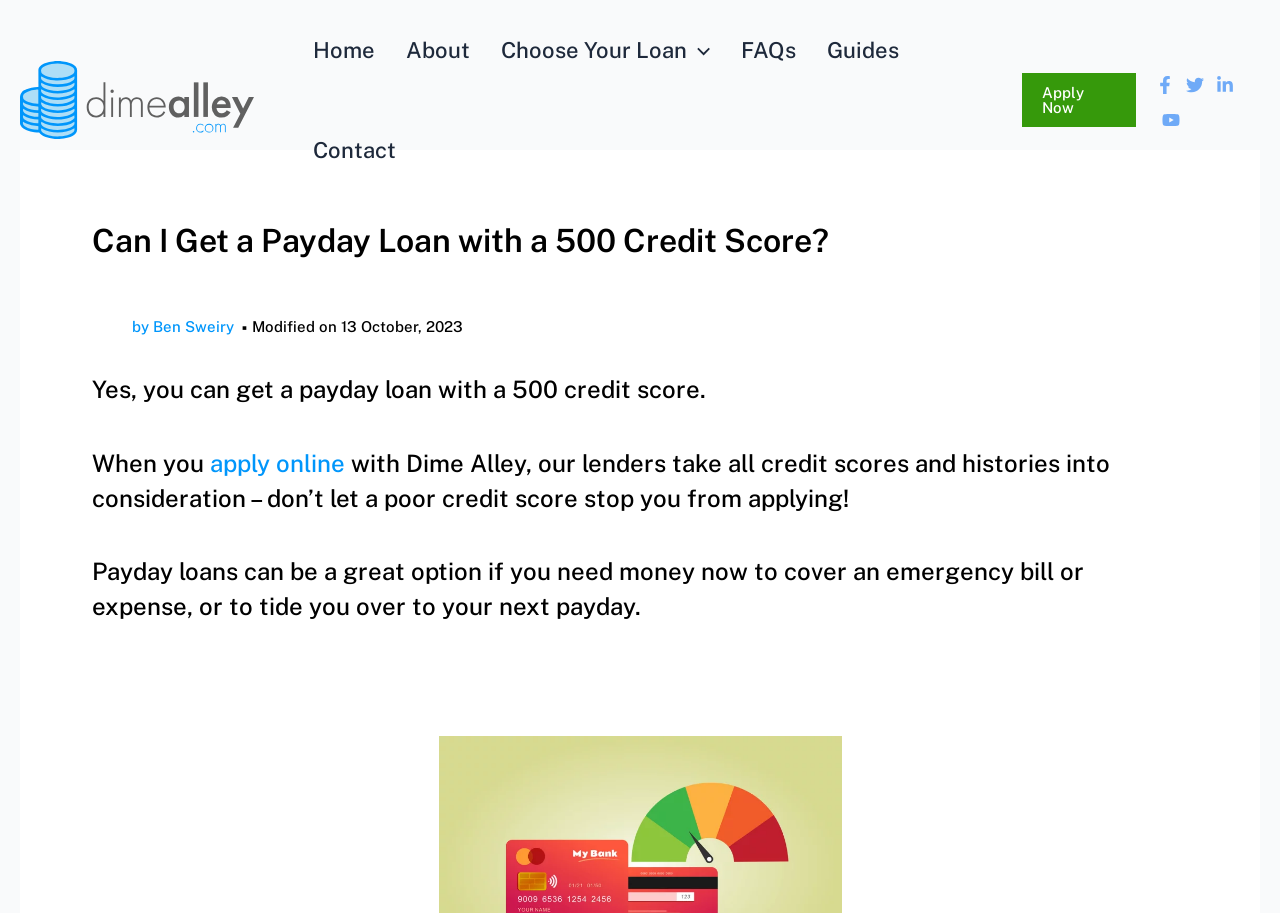What is the logo of the website? Refer to the image and provide a one-word or short phrase answer.

DimeAlley Logo